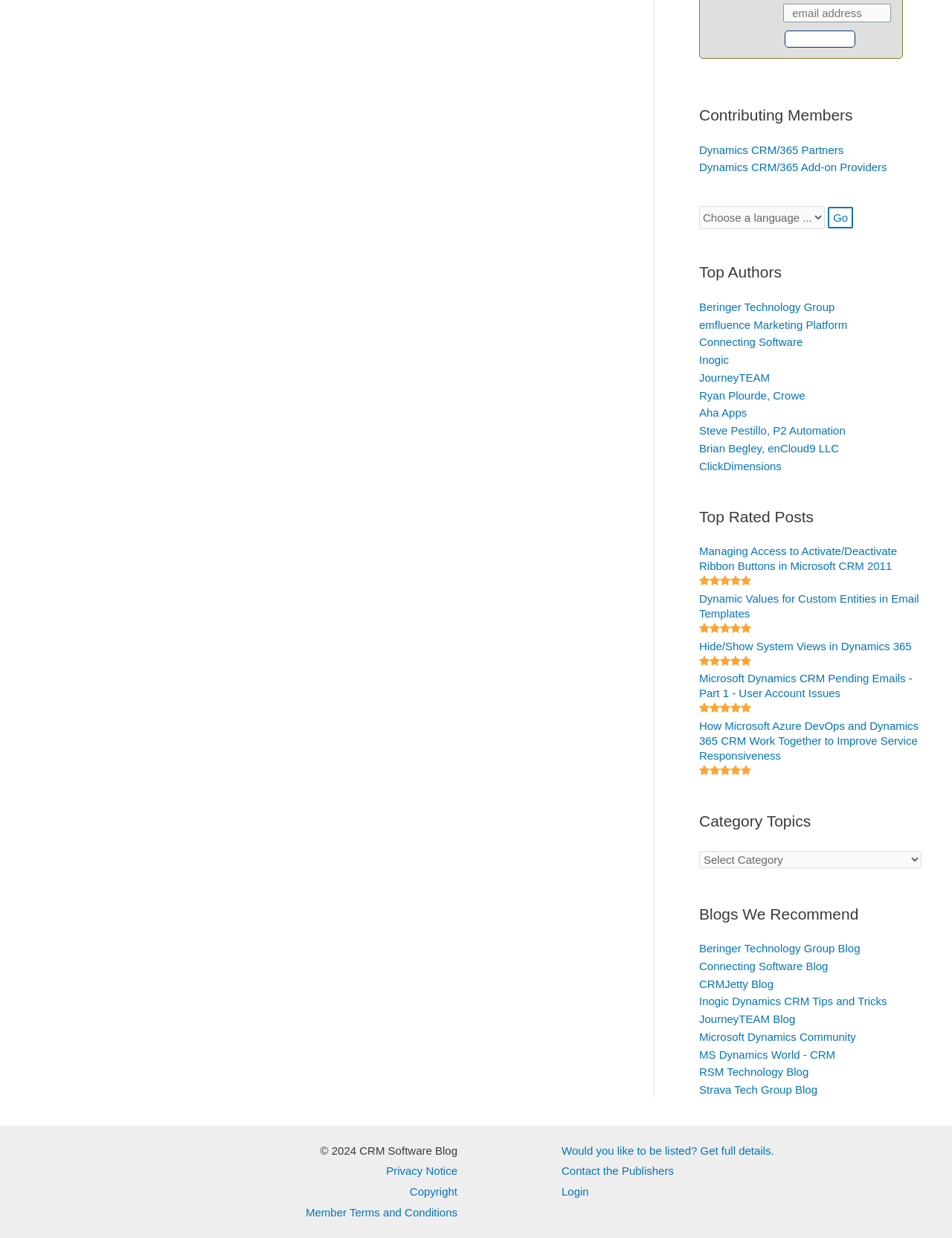Using the provided element description: "Privacy Notice", identify the bounding box coordinates. The coordinates should be four floats between 0 and 1 in the order [left, top, right, bottom].

[0.406, 0.941, 0.48, 0.951]